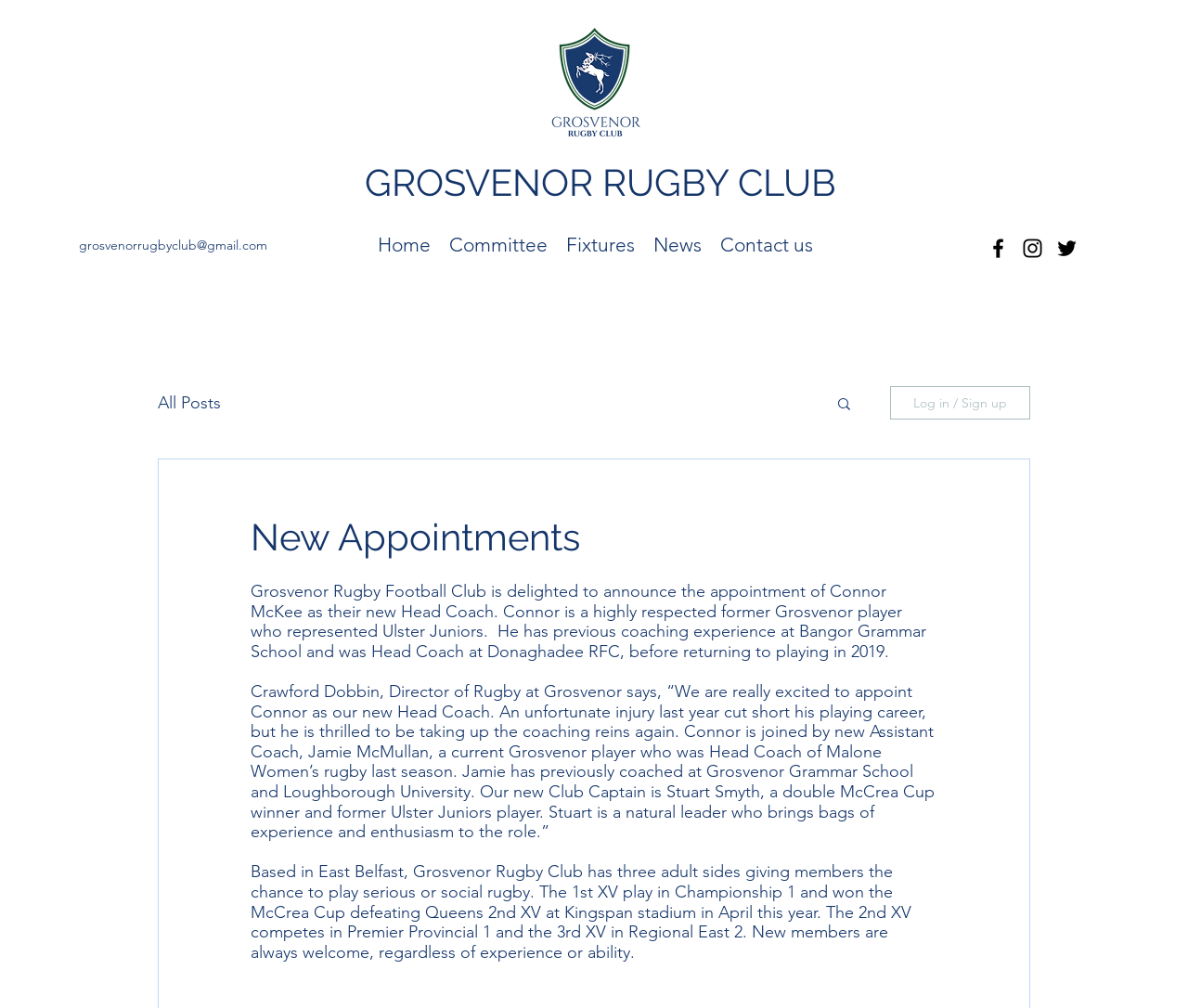Give a one-word or short phrase answer to the question: 
Who is the new Assistant Coach?

Jamie McMullan